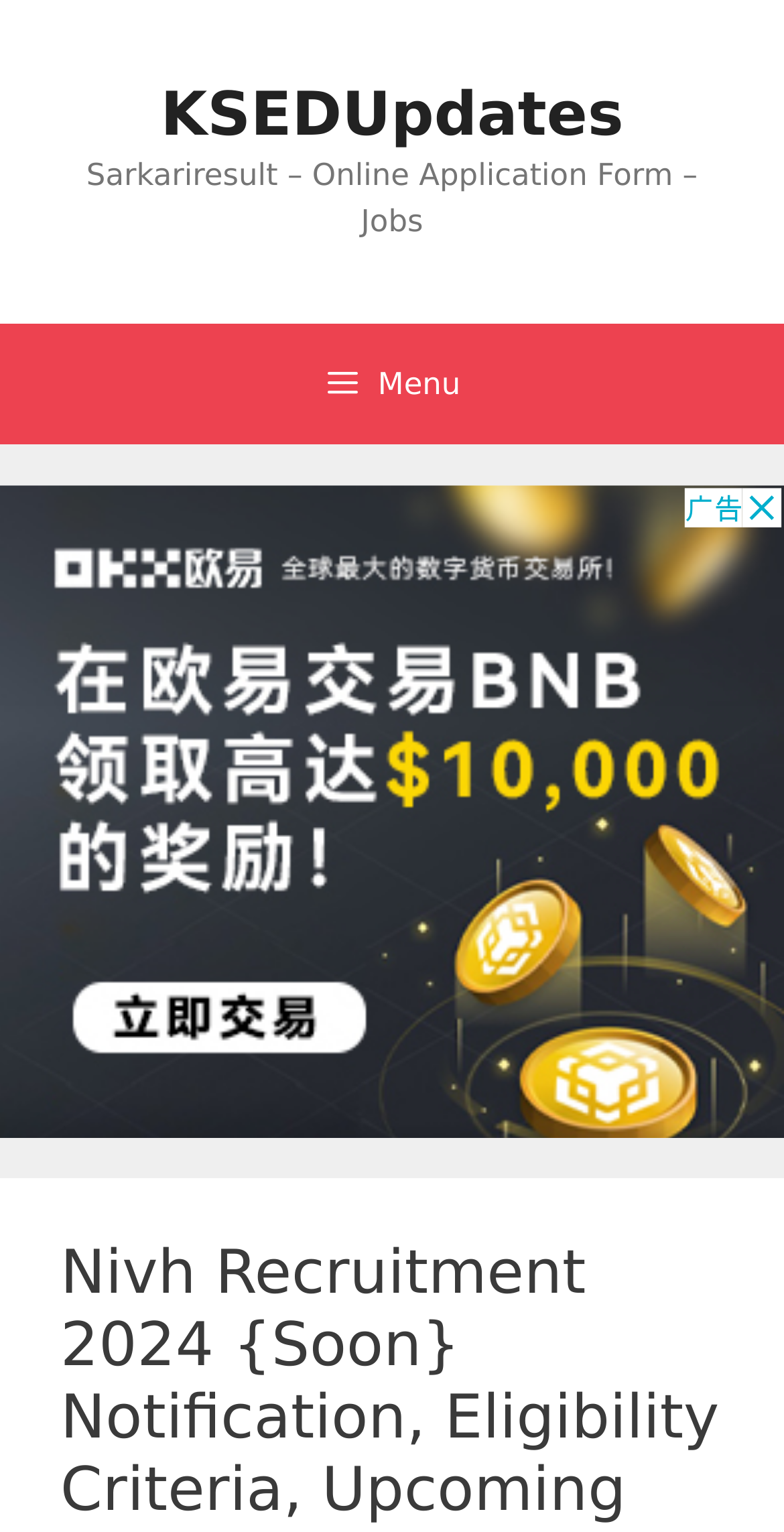Determine the heading of the webpage and extract its text content.

Nivh Recruitment 2024 {Soon} Notification, Eligibility Criteria, Upcoming Vacancy Apply Online nivh.gov.in